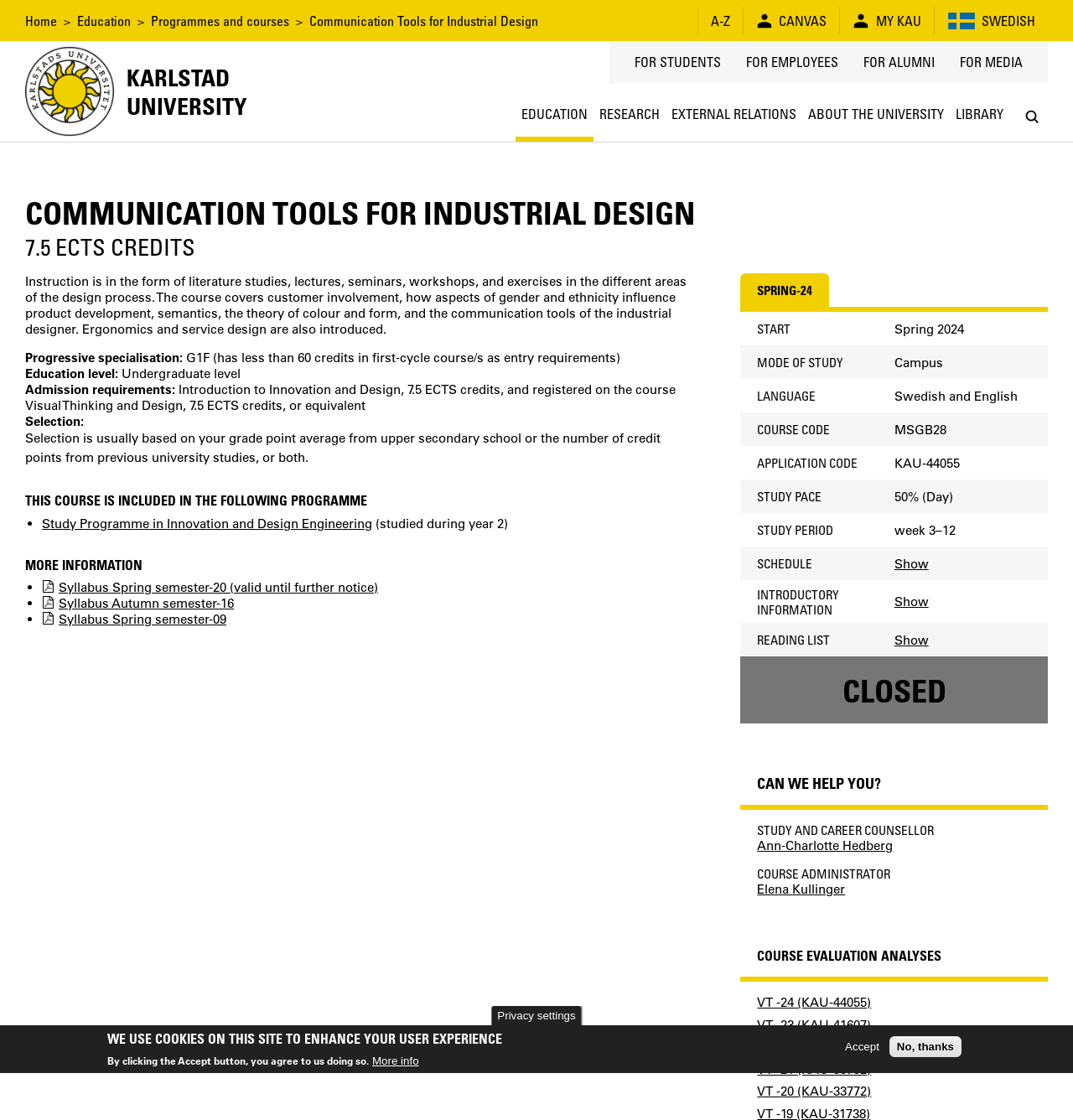Identify the bounding box coordinates of the section to be clicked to complete the task described by the following instruction: "Go to the 'Home' page". The coordinates should be four float numbers between 0 and 1, formatted as [left, top, right, bottom].

[0.023, 0.011, 0.053, 0.026]